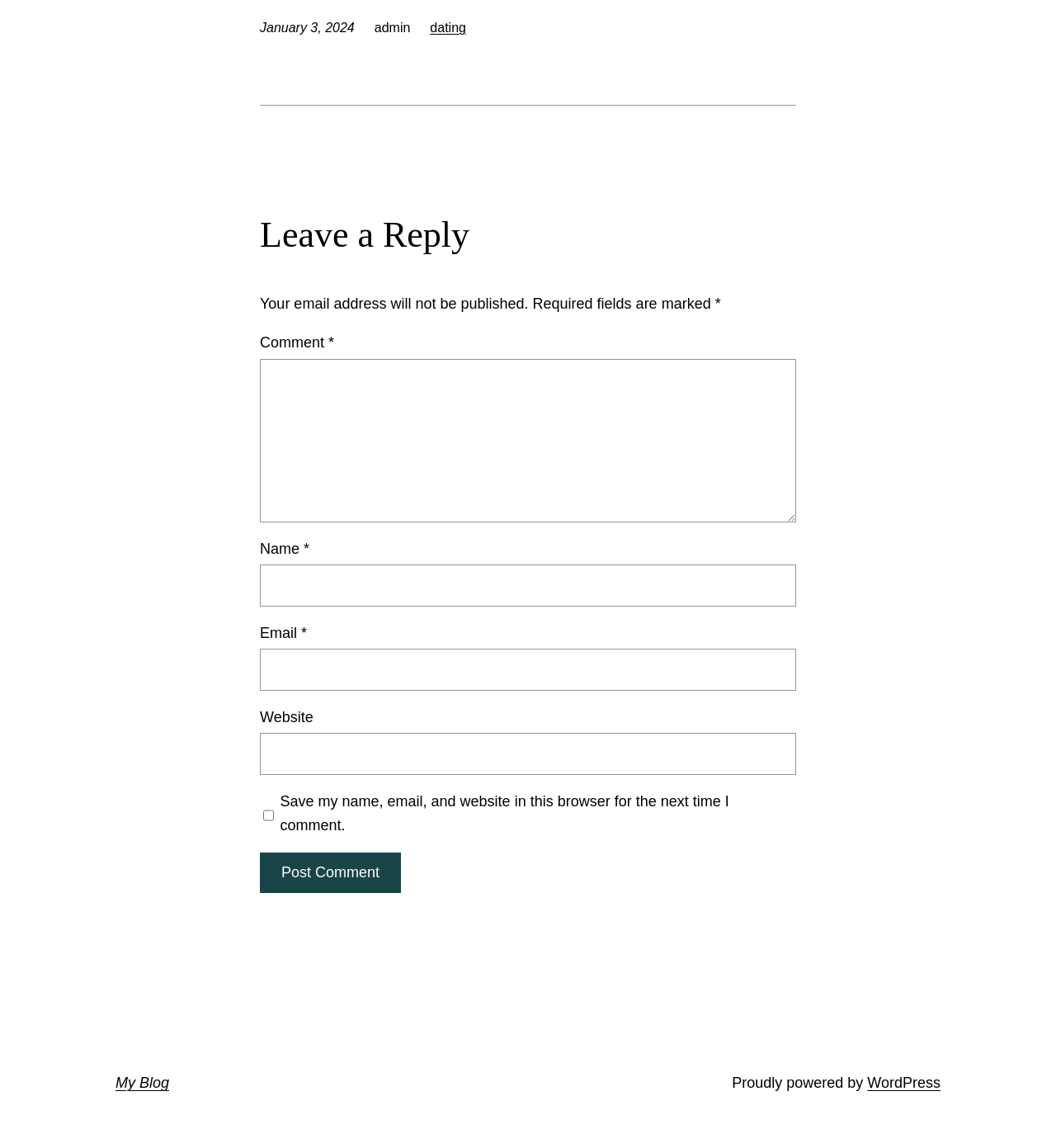Determine the bounding box coordinates of the region to click in order to accomplish the following instruction: "Type your name". Provide the coordinates as four float numbers between 0 and 1, specifically [left, top, right, bottom].

[0.246, 0.492, 0.754, 0.528]